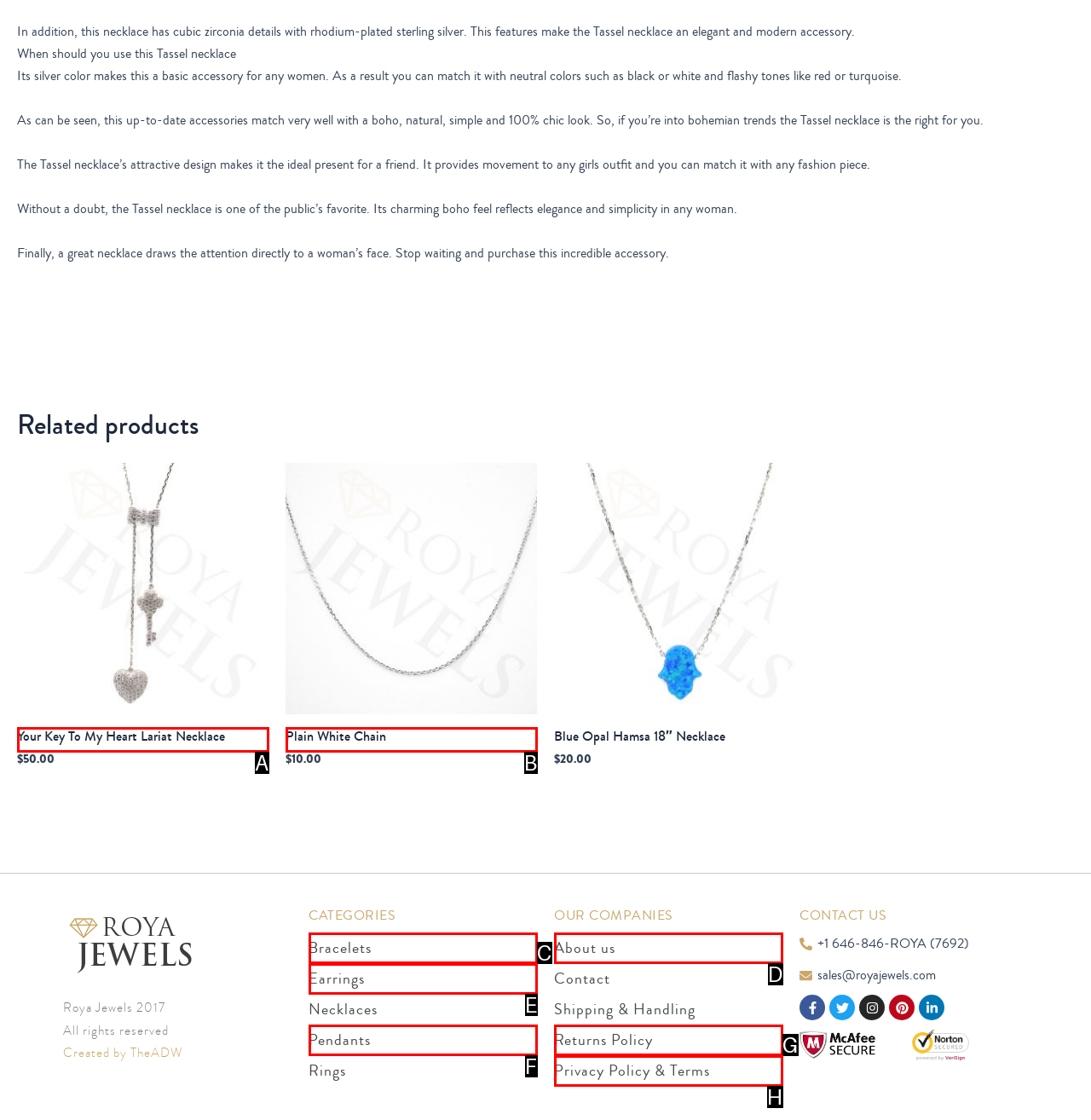Match the option to the description: About us
State the letter of the correct option from the available choices.

D